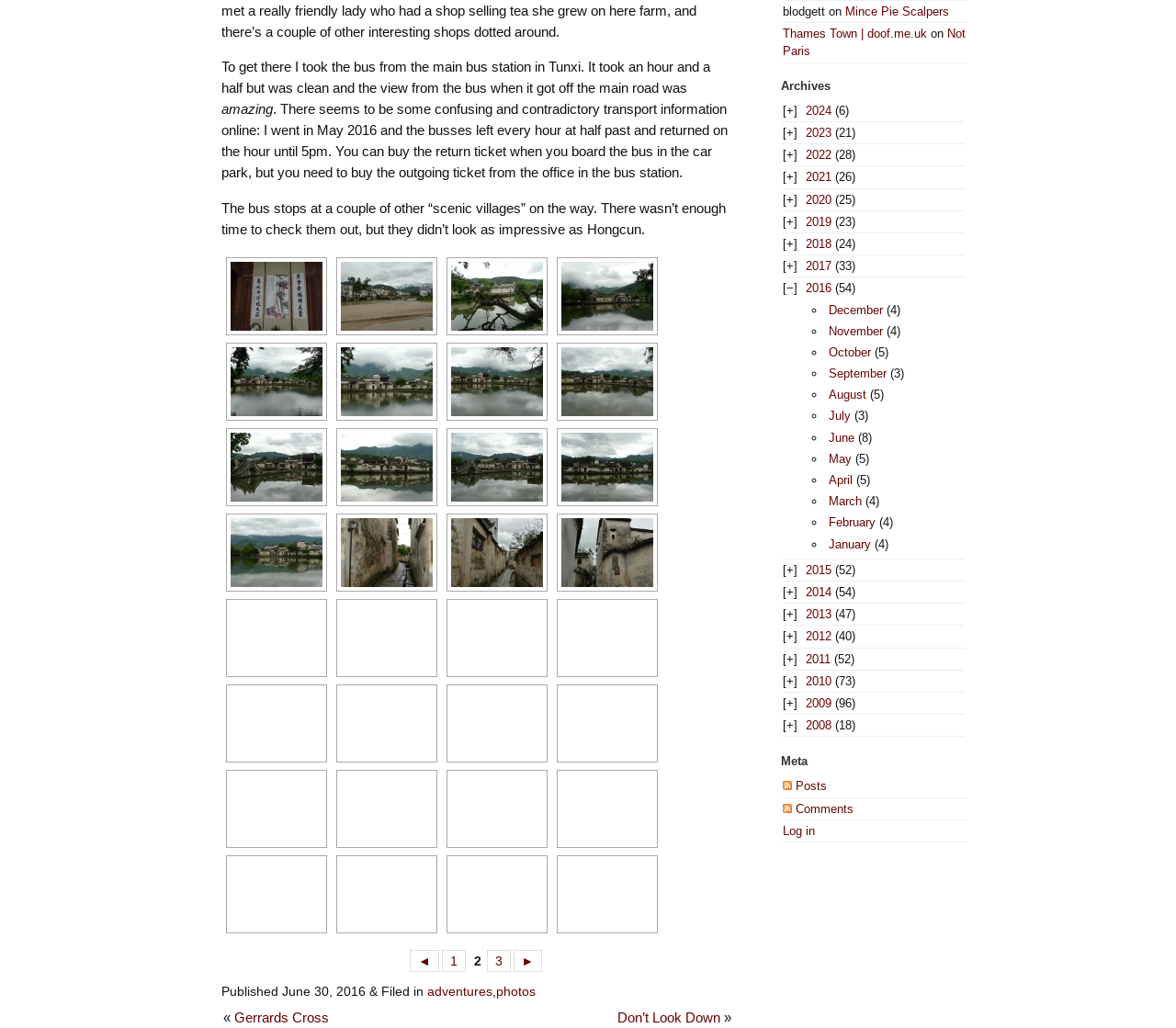Give the bounding box coordinates for the element described by: "HNA Group: The Redemption Treat".

None